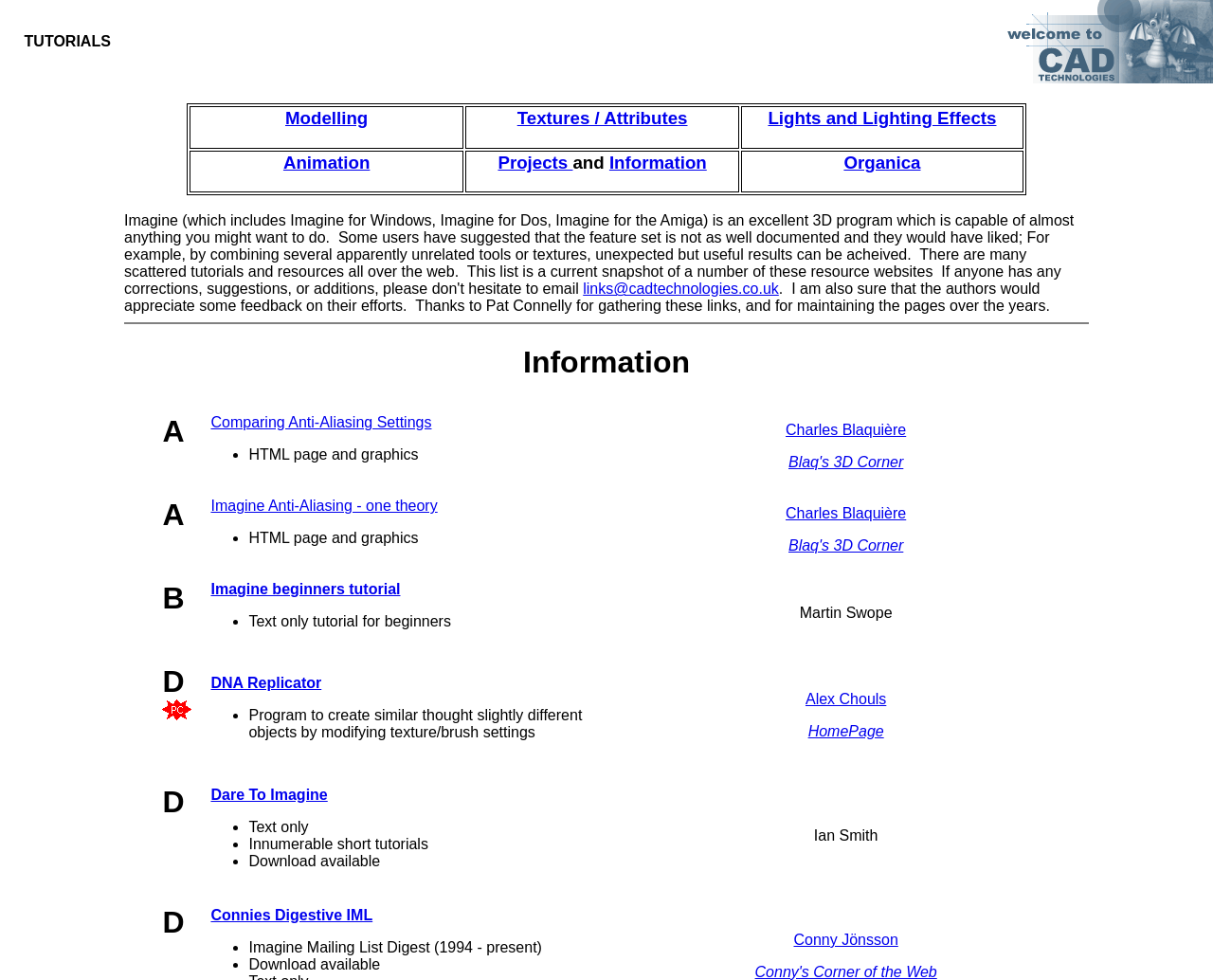Find the bounding box coordinates of the clickable region needed to perform the following instruction: "Click on Modelling". The coordinates should be provided as four float numbers between 0 and 1, i.e., [left, top, right, bottom].

[0.156, 0.108, 0.382, 0.152]